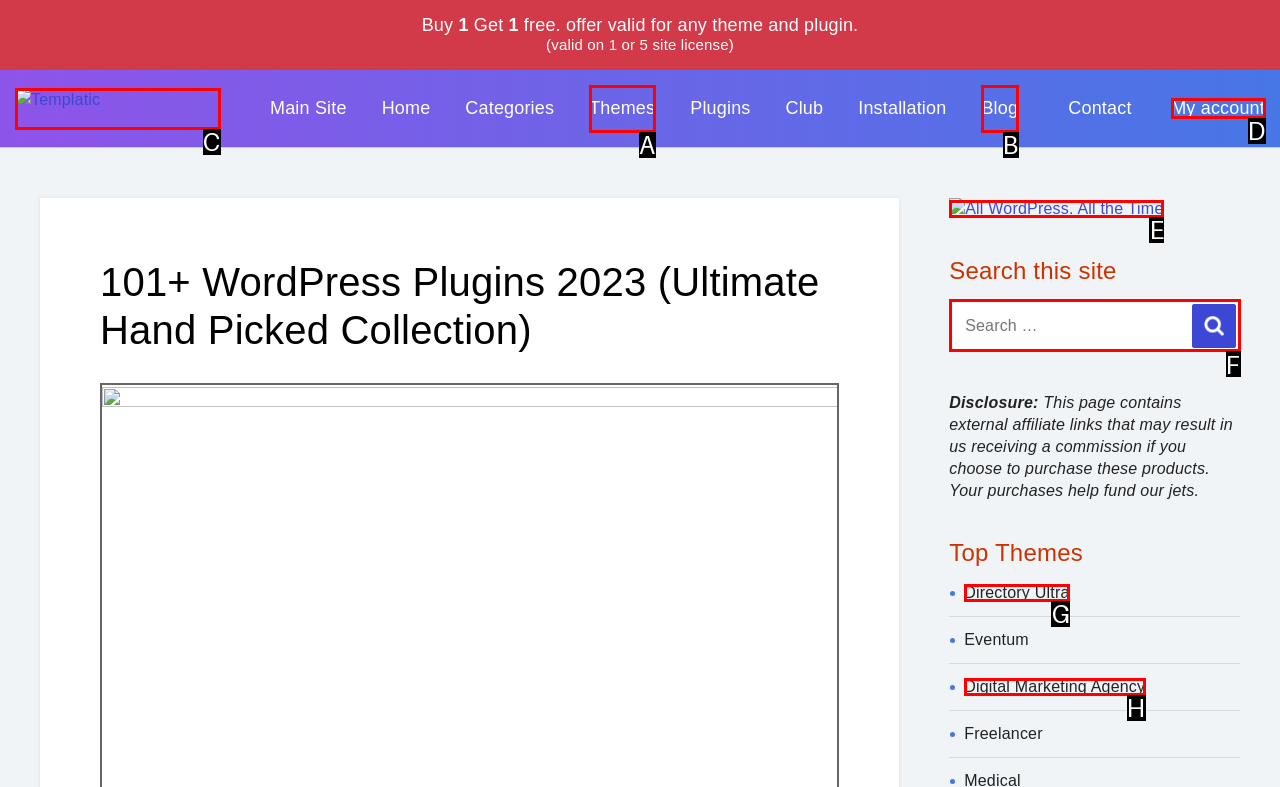What option should you select to complete this task: Search for something? Indicate your answer by providing the letter only.

F